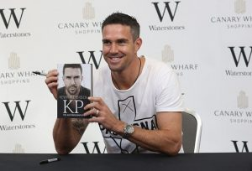Look at the image and write a detailed answer to the question: 
What is the event about?

The atmosphere of the image suggests a positive engagement with fans, and Kevin Pietersen is seen signing copies of his book, indicating that the event is a book signing and promotional event for his autobiography.